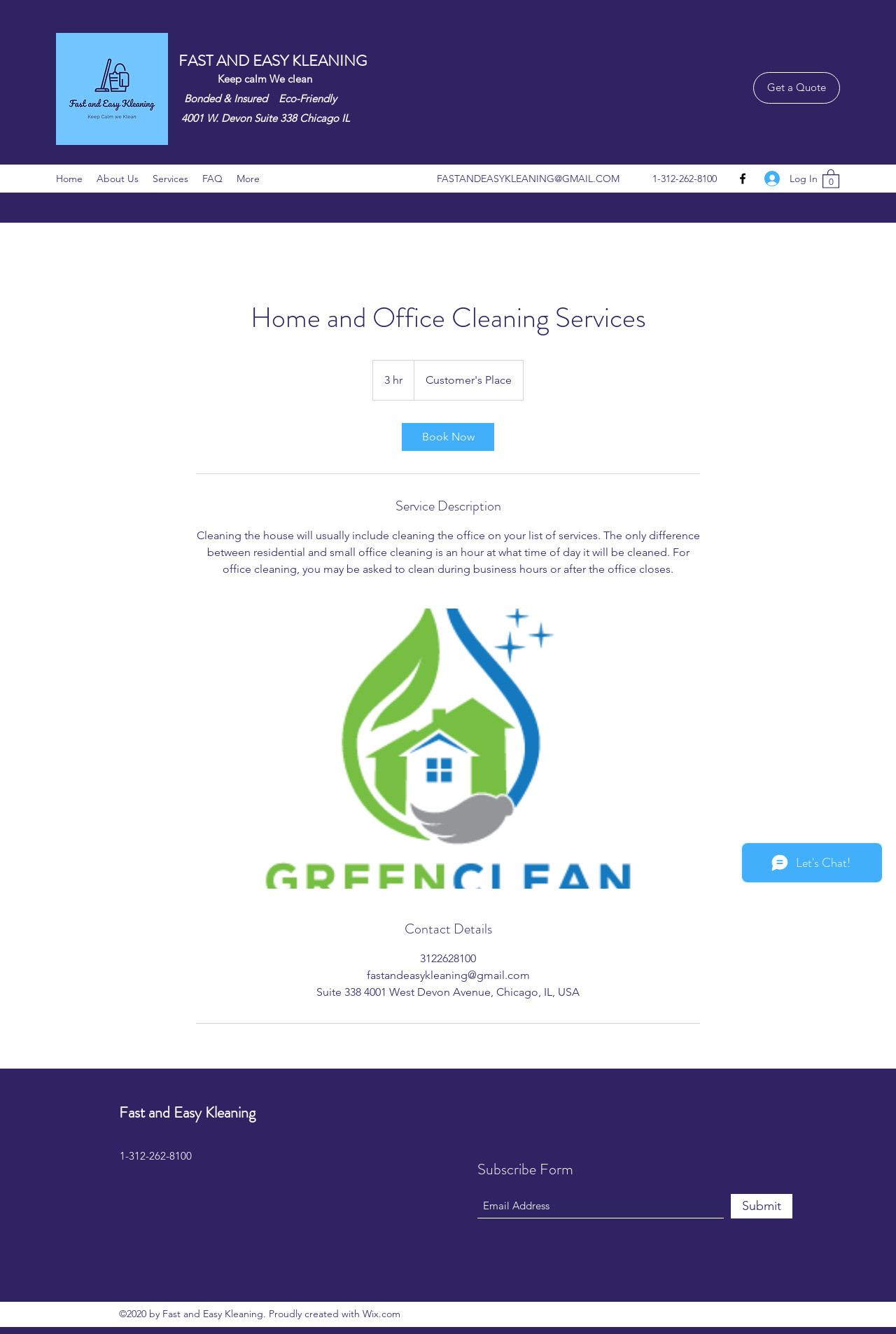Please determine the bounding box coordinates of the element's region to click for the following instruction: "Enter email address in the subscribe form".

[0.533, 0.895, 0.808, 0.913]